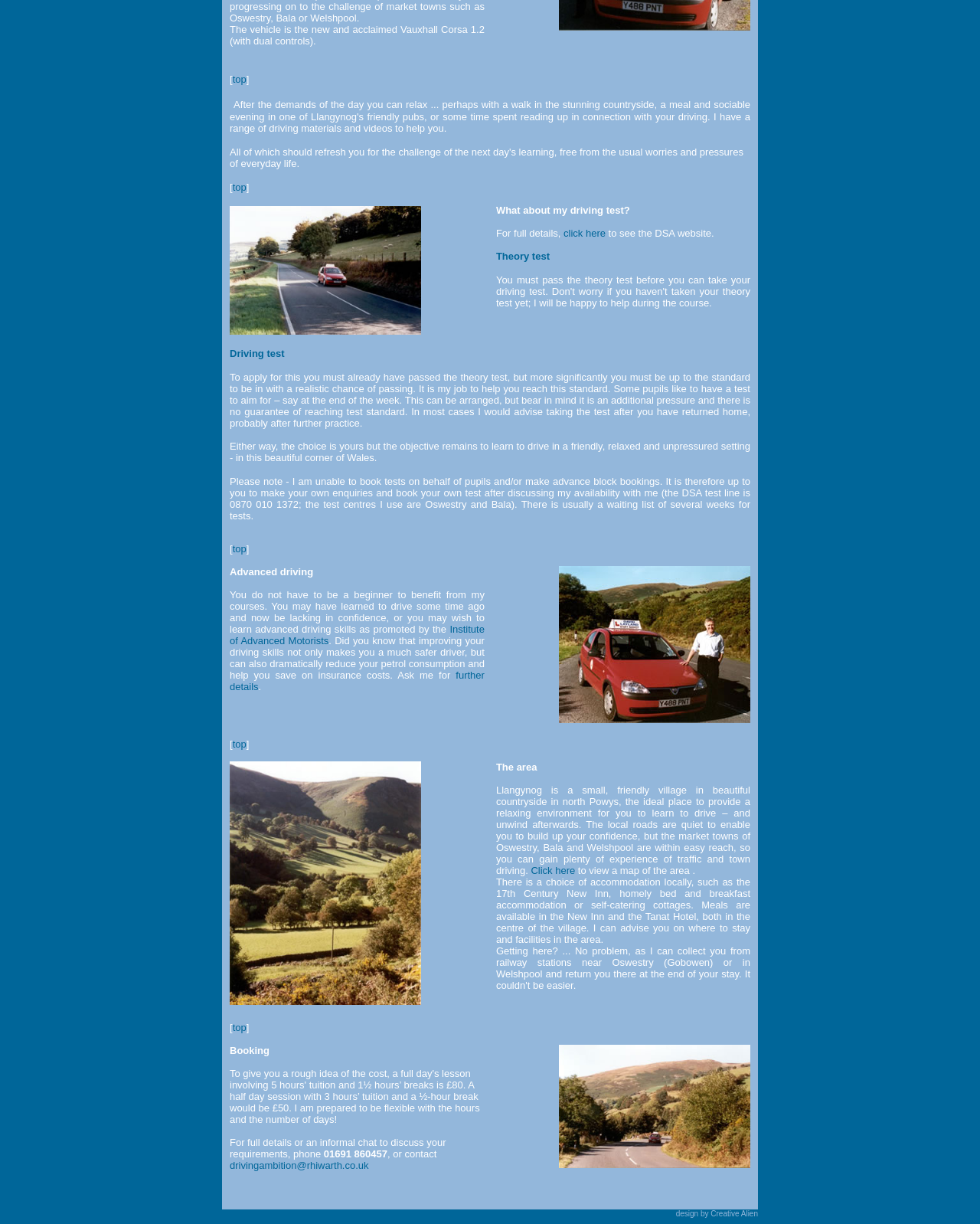Provide the bounding box coordinates of the HTML element described as: "What about my driving test?". The bounding box coordinates should be four float numbers between 0 and 1, i.e., [left, top, right, bottom].

[0.506, 0.167, 0.643, 0.177]